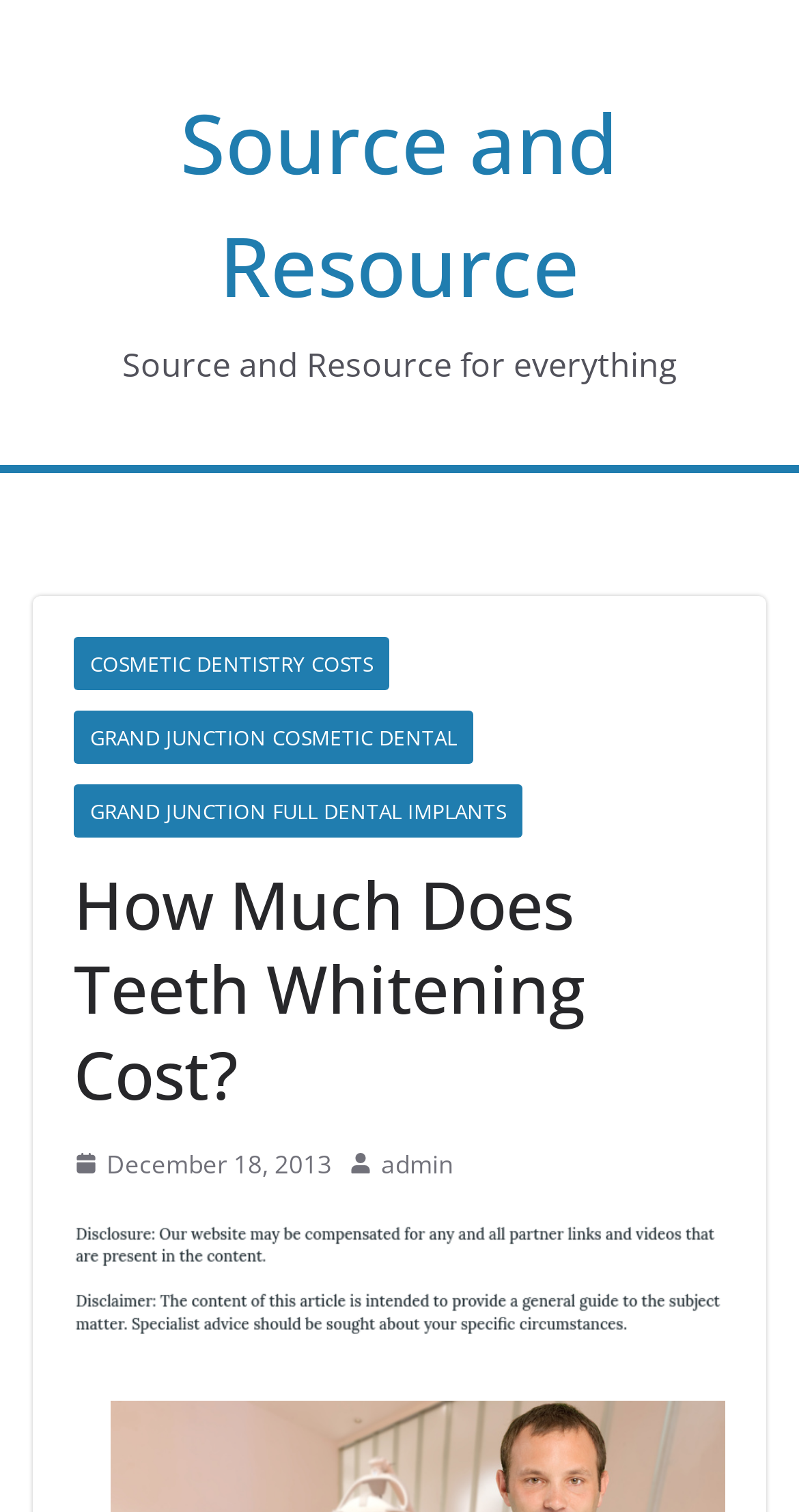Identify the bounding box of the UI element described as follows: "admin". Provide the coordinates as four float numbers in the range of 0 to 1 [left, top, right, bottom].

[0.477, 0.755, 0.567, 0.784]